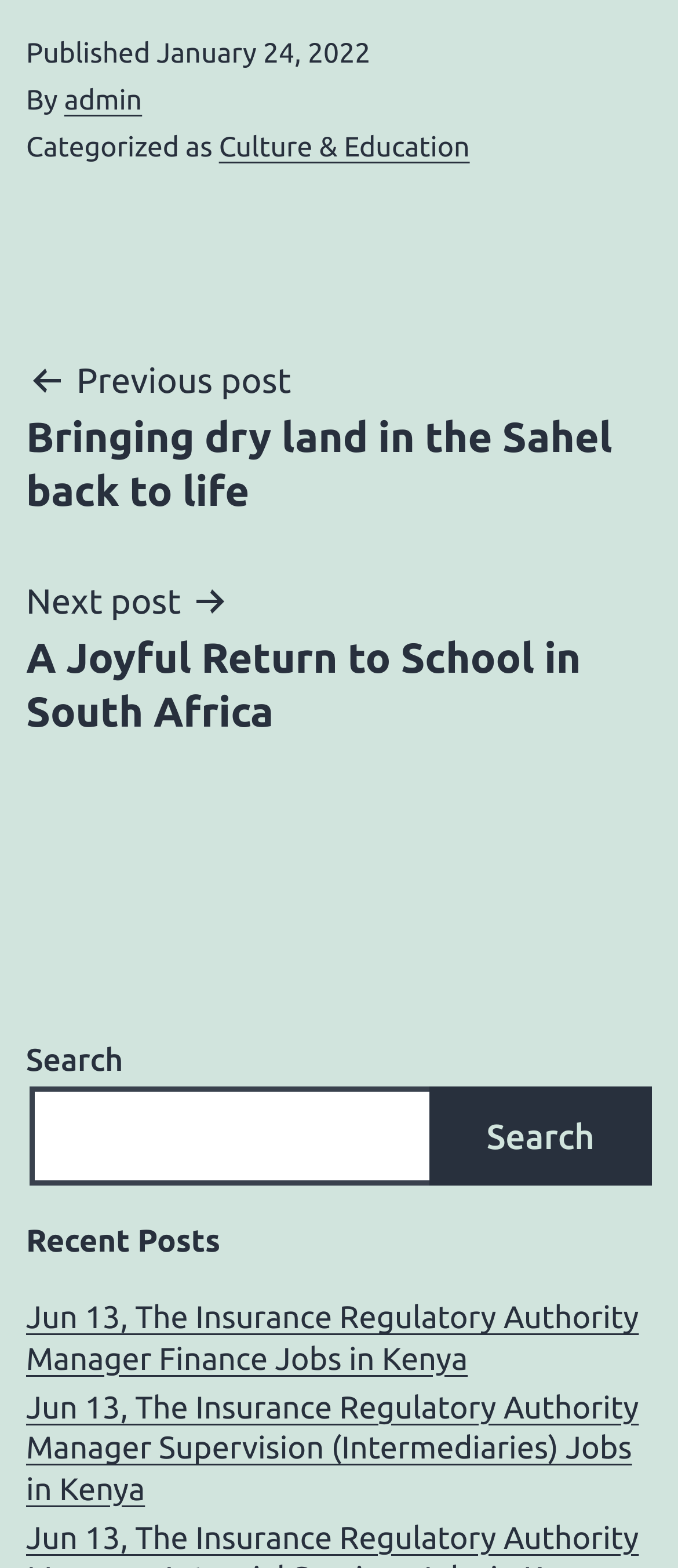How many recent posts are listed?
Carefully examine the image and provide a detailed answer to the question.

I found the number of recent posts by looking at the links under the 'Recent Posts' heading and counted two links.